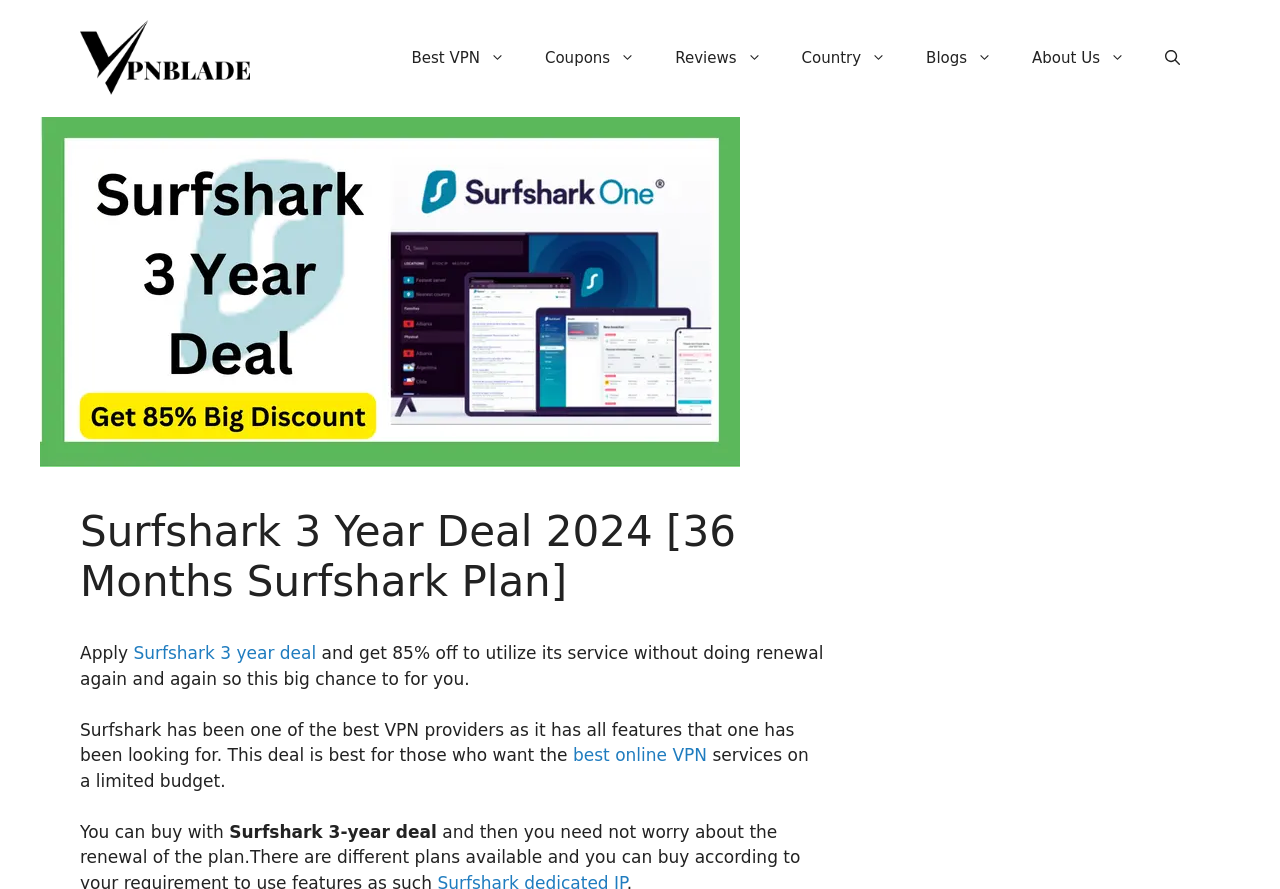How much does the 3-year plan cost per month?
Give a comprehensive and detailed explanation for the question.

The webpage mentions that the 3-year plan costs $2.21 per month, which is a discounted price with 85% off.